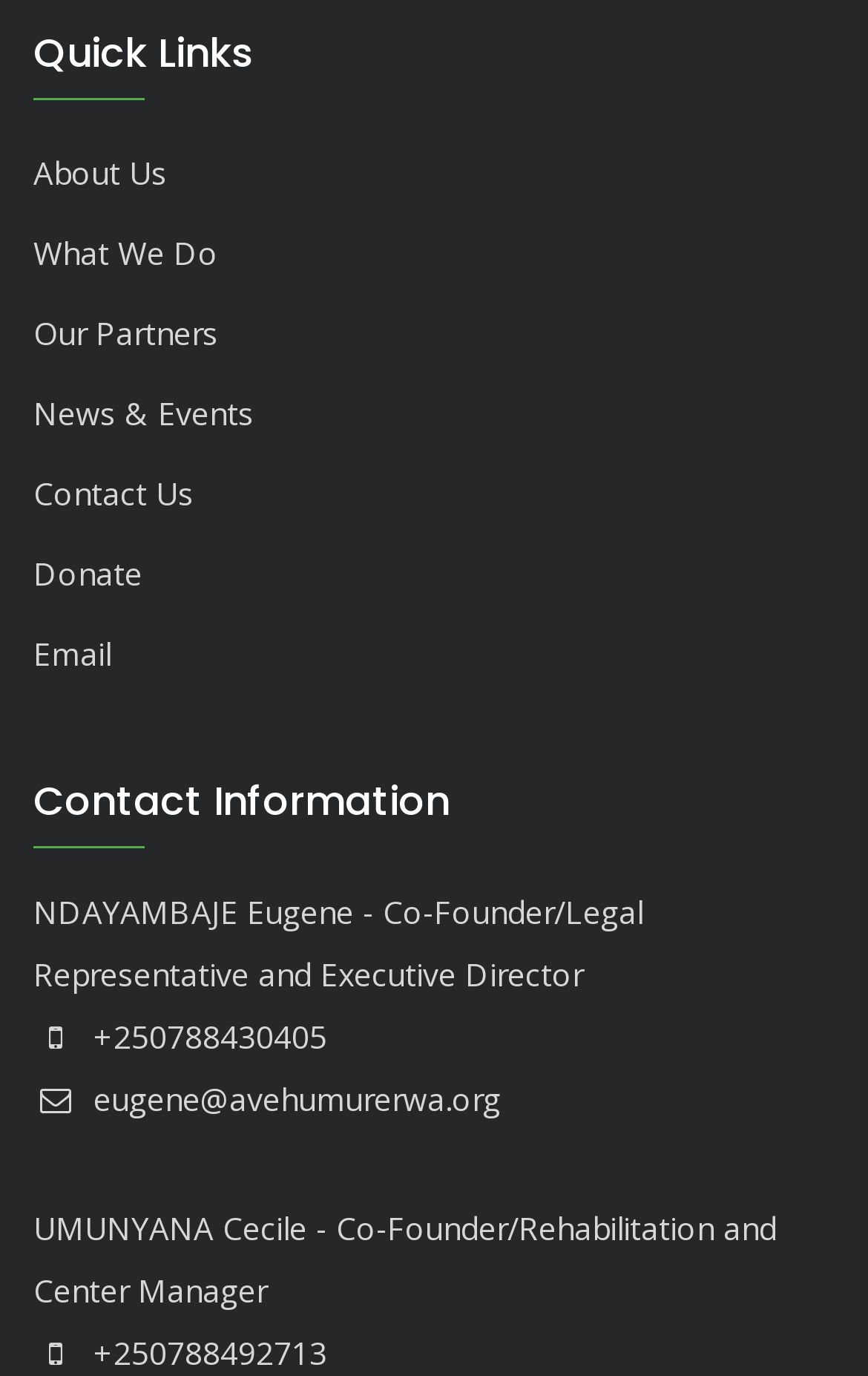Find the bounding box coordinates of the clickable element required to execute the following instruction: "Click on Contact Us". Provide the coordinates as four float numbers between 0 and 1, i.e., [left, top, right, bottom].

[0.038, 0.343, 0.223, 0.374]